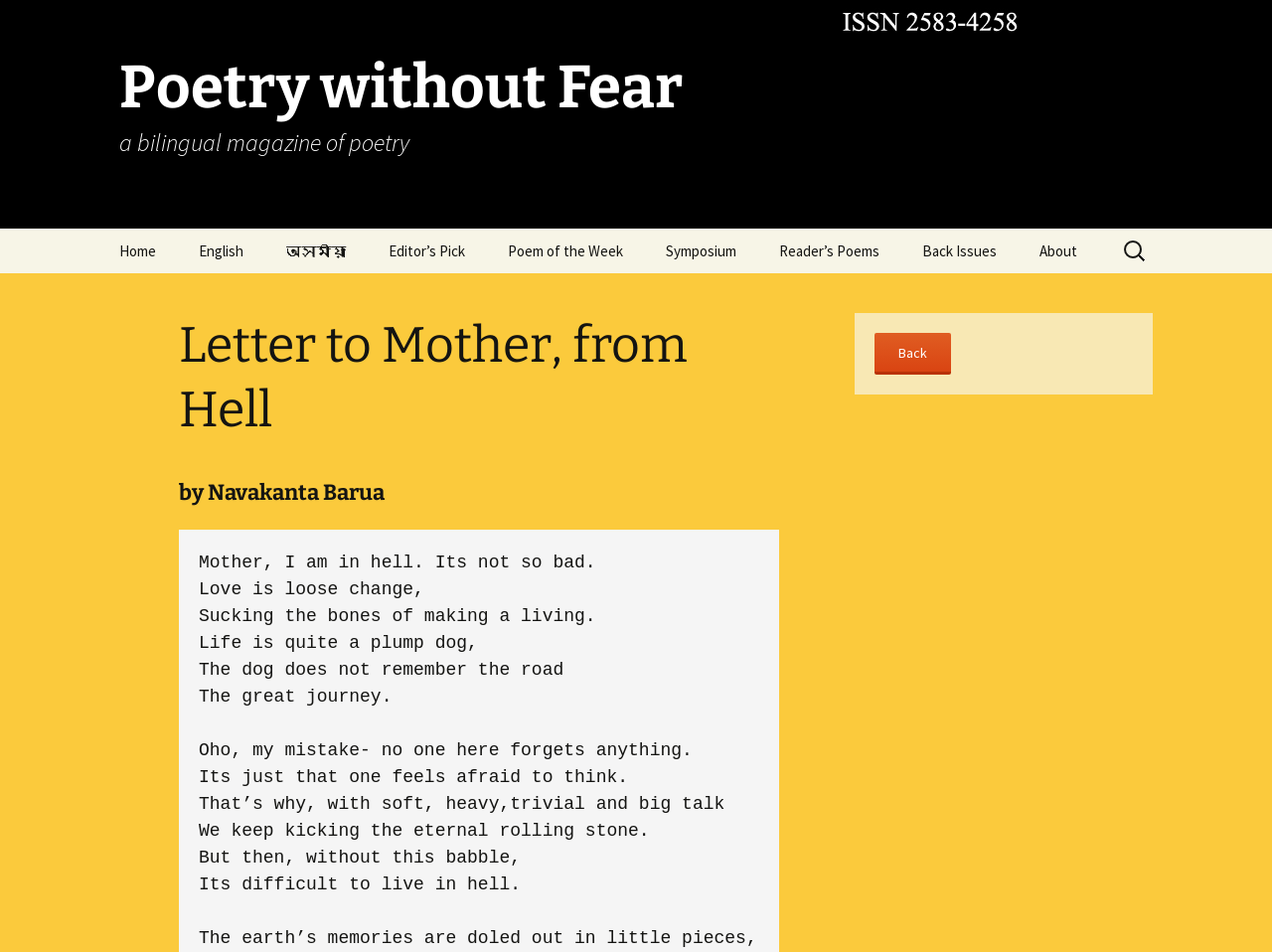What is the title of the poem by Navakanta Barua? Analyze the screenshot and reply with just one word or a short phrase.

Letter to Mother, from Hell